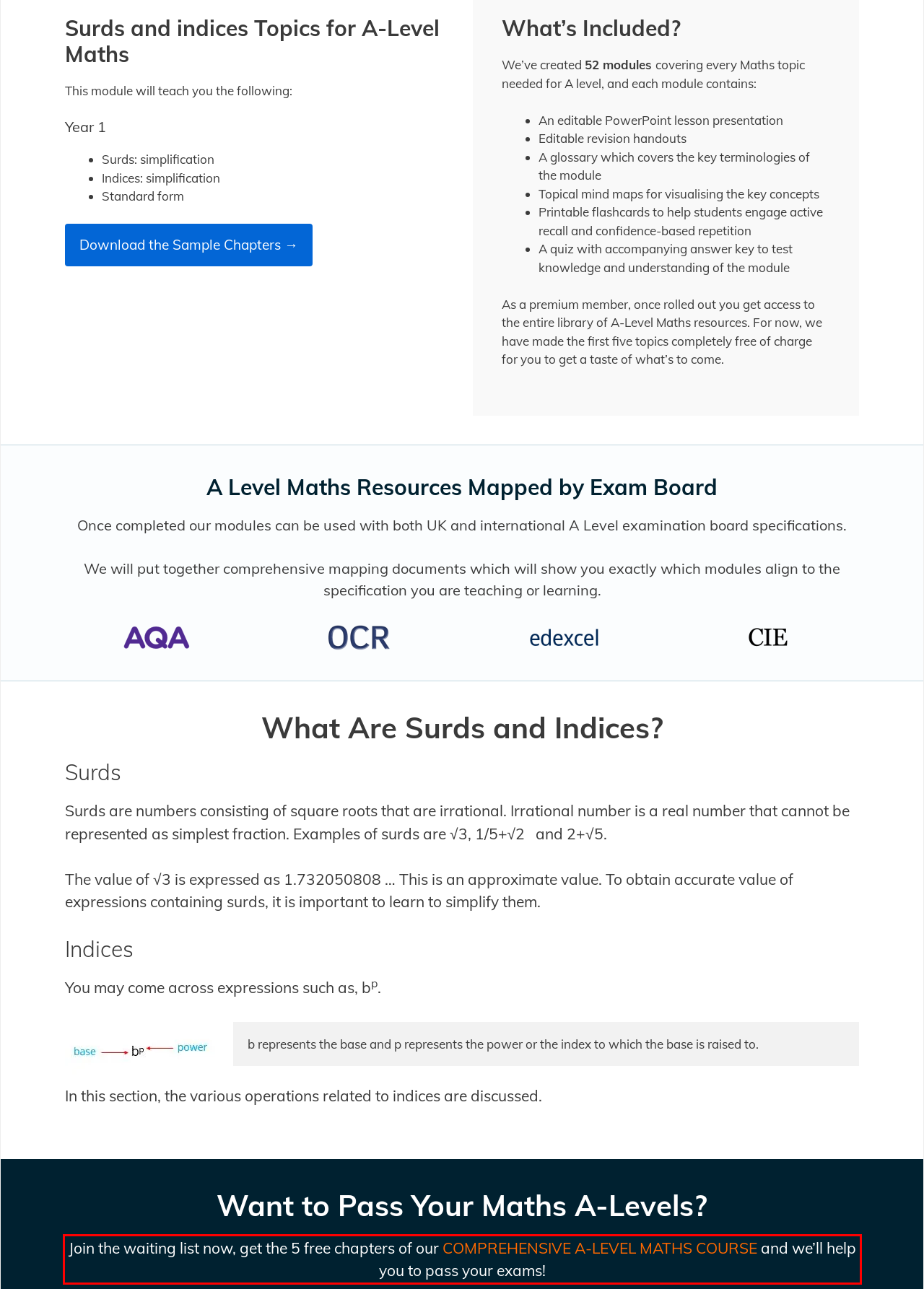You have a screenshot of a webpage with a red bounding box. Identify and extract the text content located inside the red bounding box.

Join the waiting list now, get the 5 free chapters of our COMPREHENSIVE A-LEVEL MATHS COURSE and we’ll help you to pass your exams!